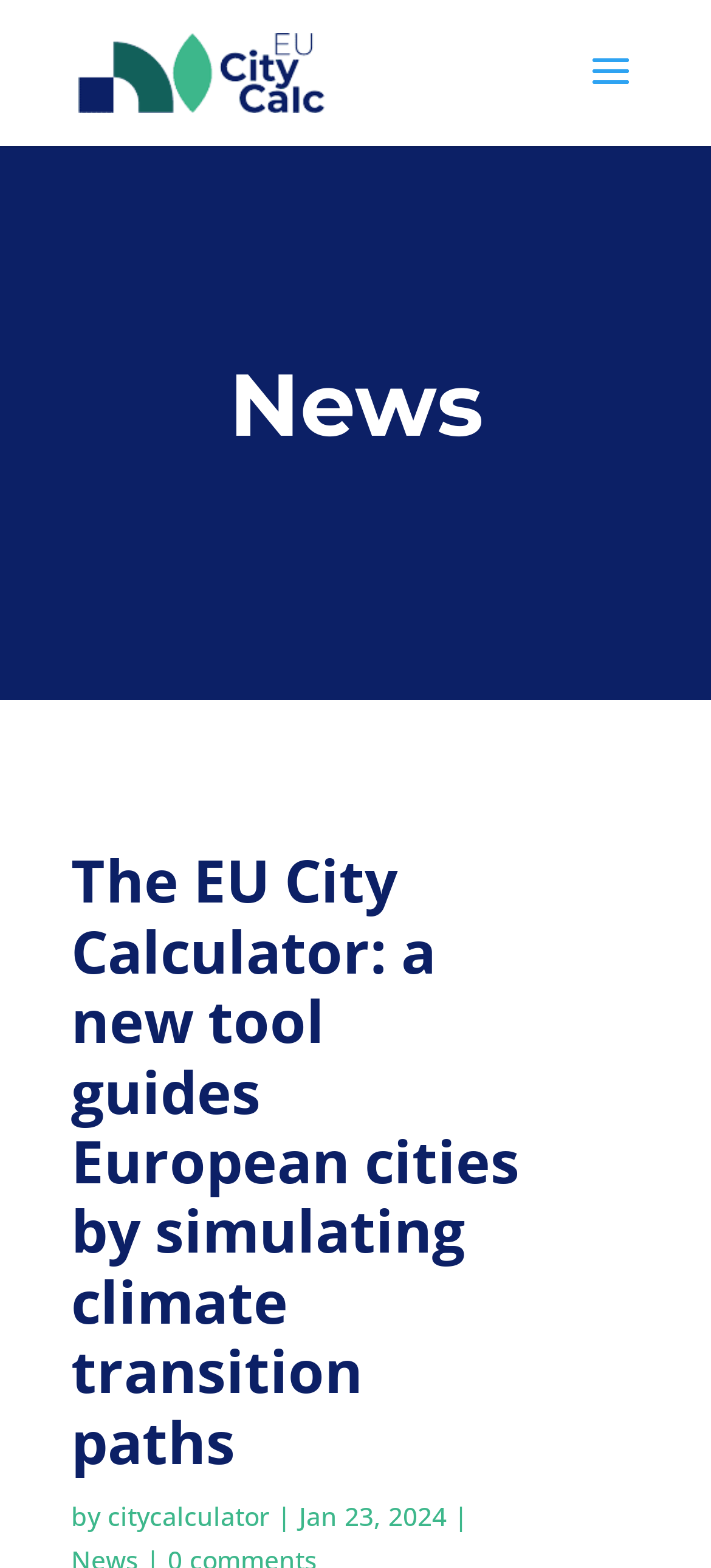Respond to the following query with just one word or a short phrase: 
Is there an image on the webpage?

Yes